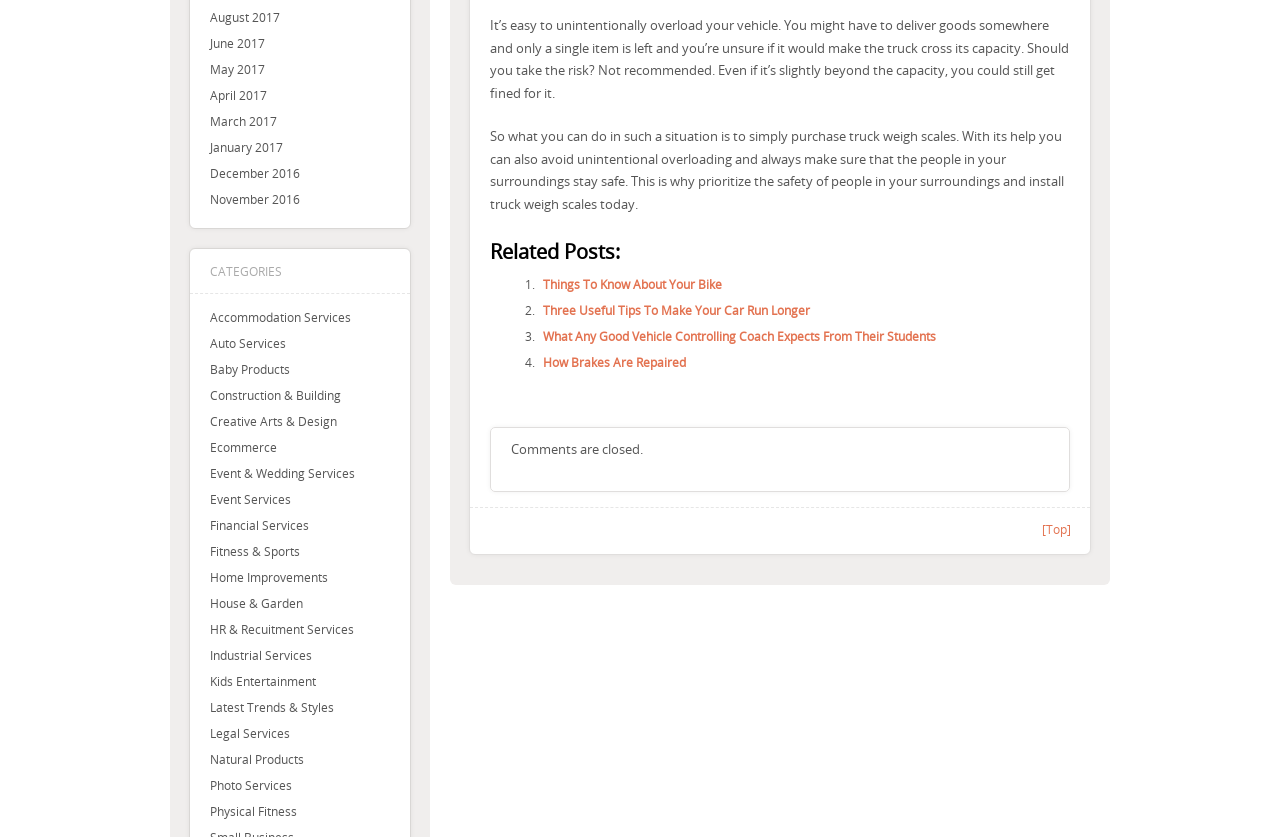Could you locate the bounding box coordinates for the section that should be clicked to accomplish this task: "Read 'Things To Know About Your Bike'".

[0.424, 0.33, 0.564, 0.349]